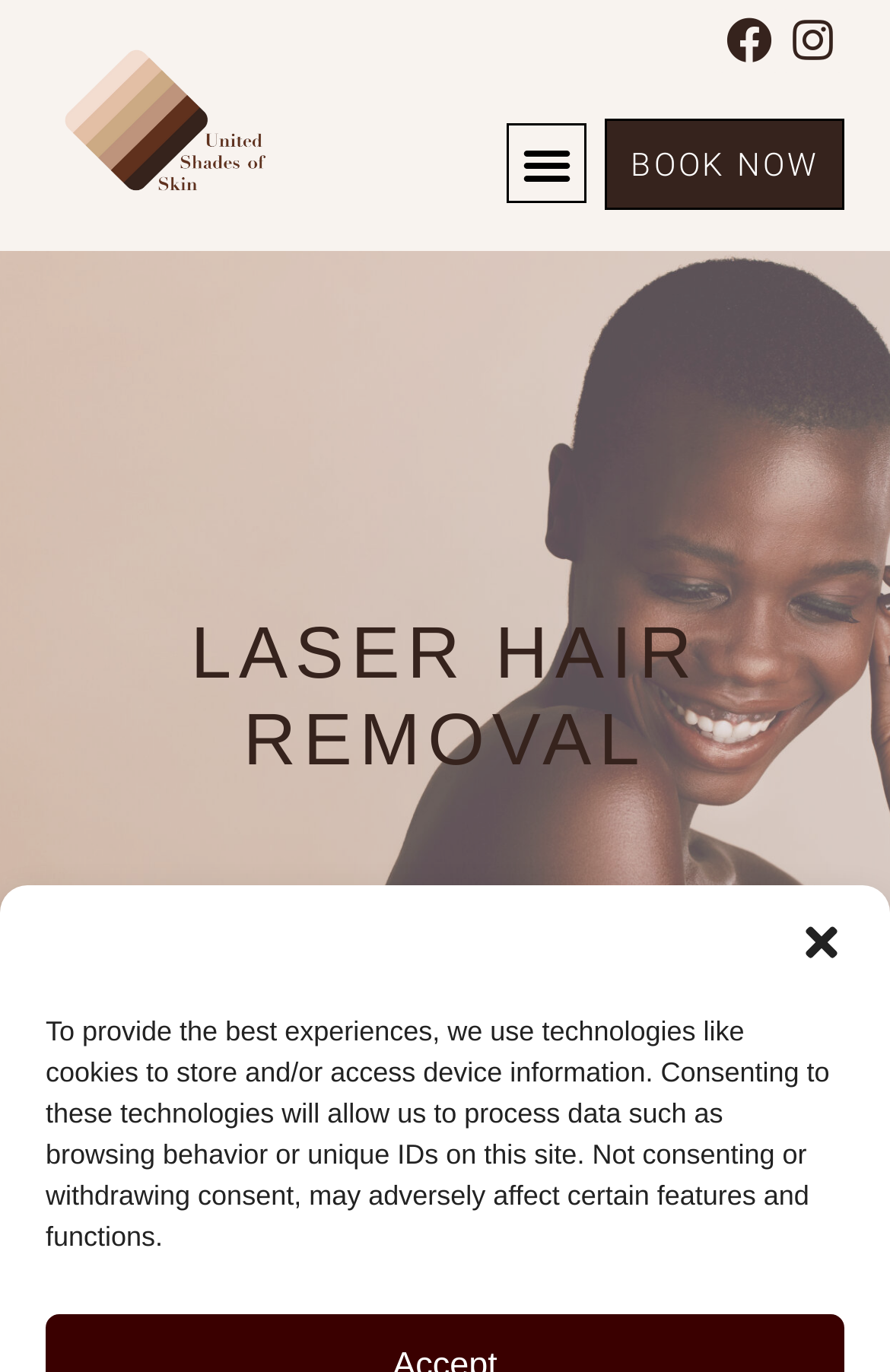Can you determine the main header of this webpage?

LASER HAIR REMOVAL